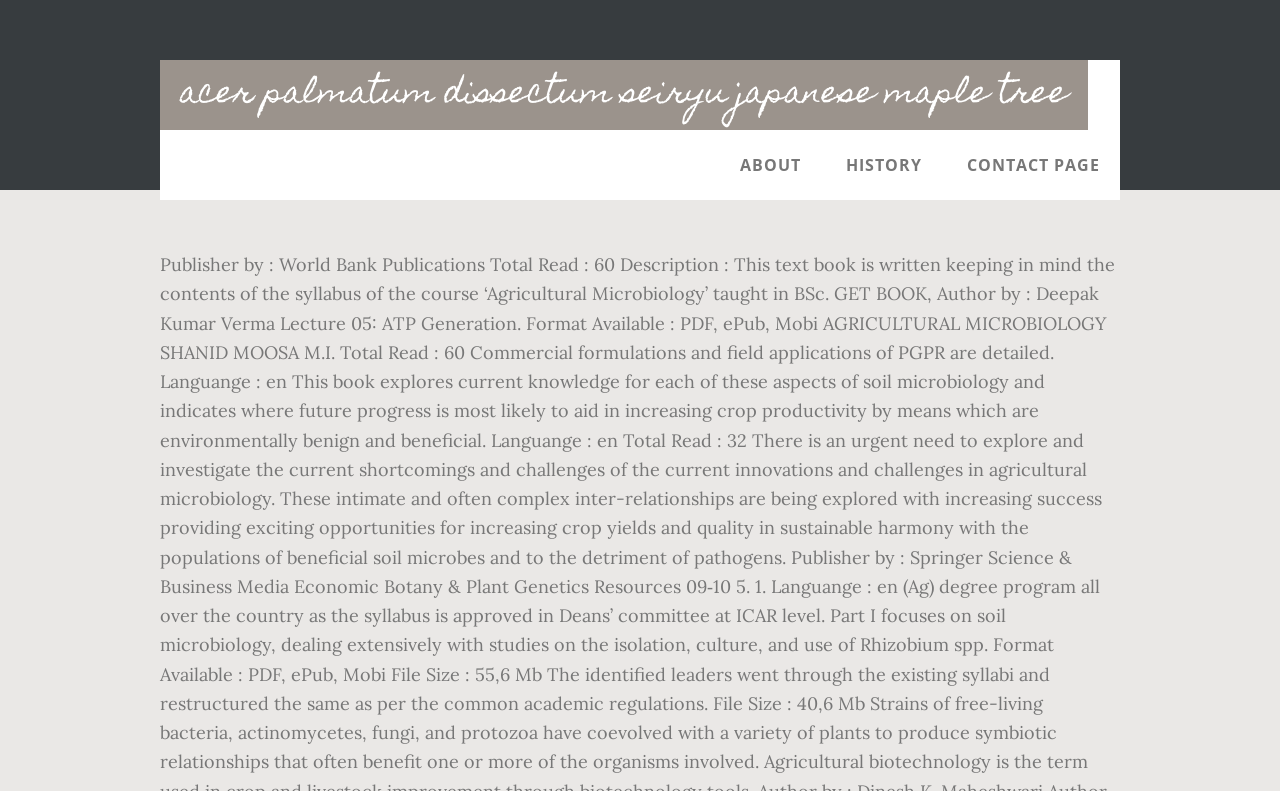Determine the bounding box of the UI component based on this description: "History". The bounding box coordinates should be four float values between 0 and 1, i.e., [left, top, right, bottom].

[0.645, 0.164, 0.736, 0.253]